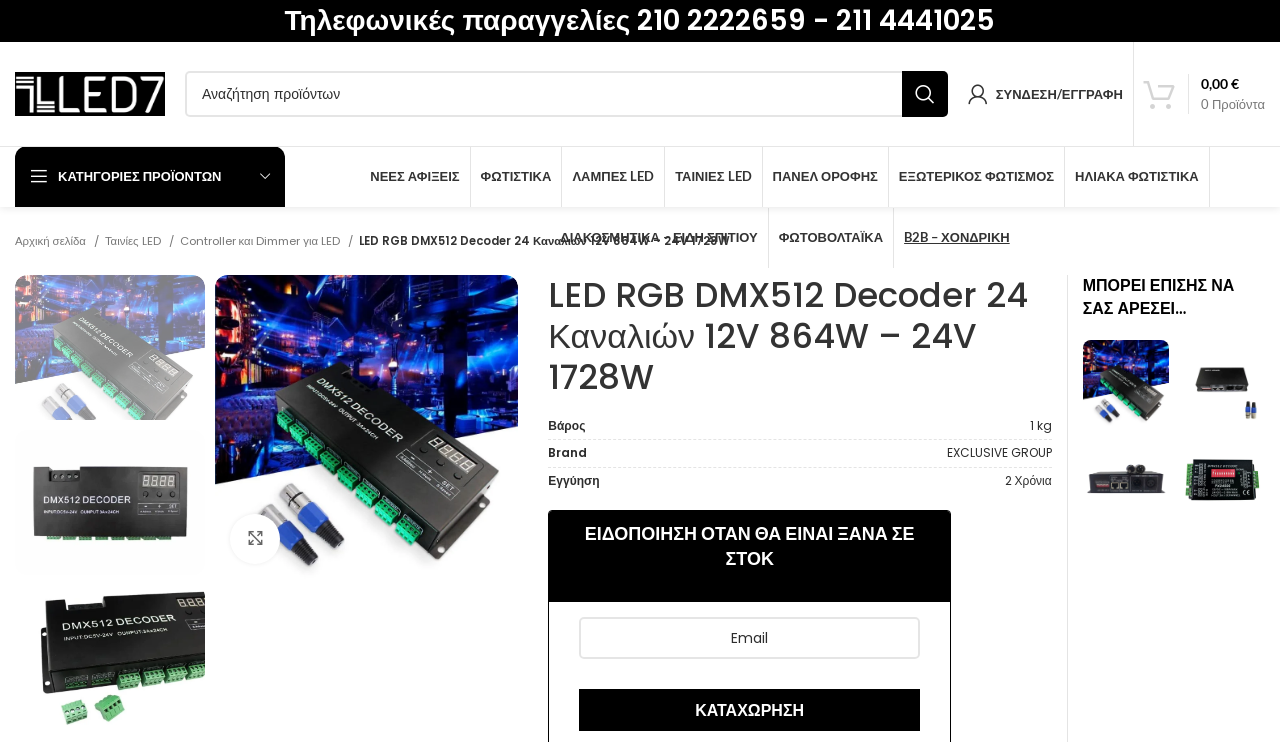What is the price of the LED RGB DMX512 Decoder?
Please interpret the details in the image and answer the question thoroughly.

I found the price of the LED RGB DMX512 Decoder in the static text element, which says '30,00 €'.